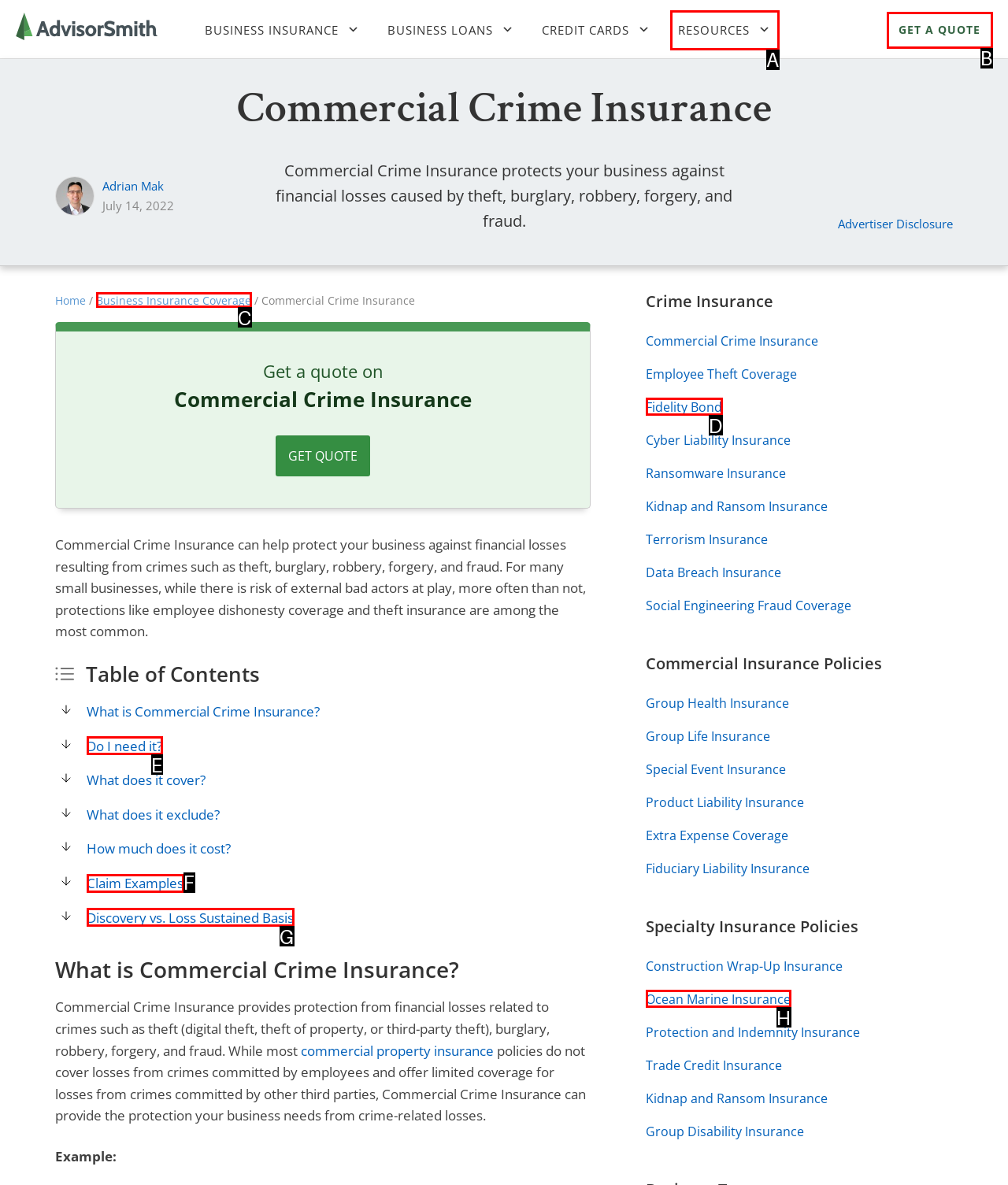Given the description: Do I need it?, select the HTML element that matches it best. Reply with the letter of the chosen option directly.

E